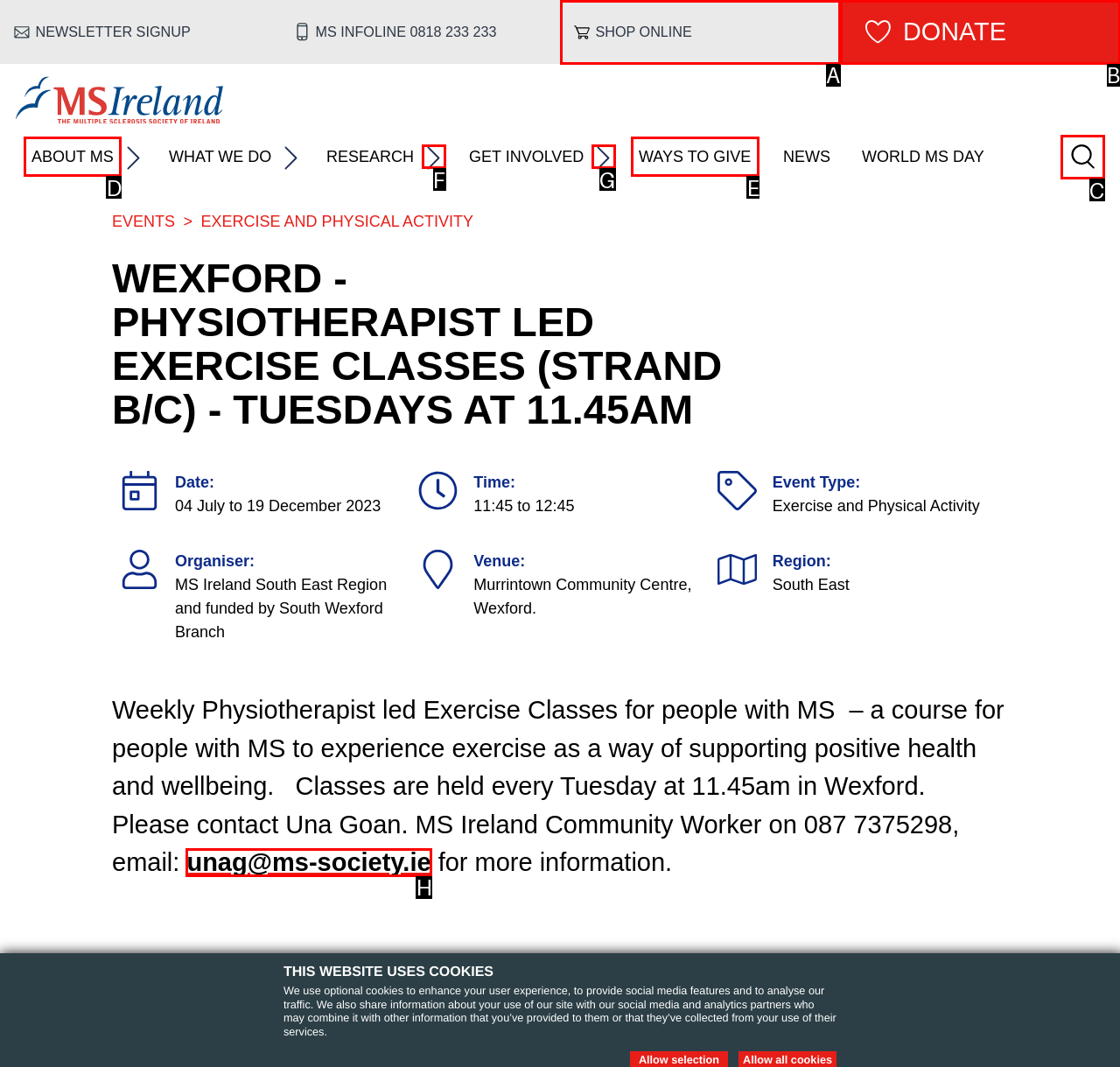For the instruction: Click the 'Search' button, determine the appropriate UI element to click from the given options. Respond with the letter corresponding to the correct choice.

C